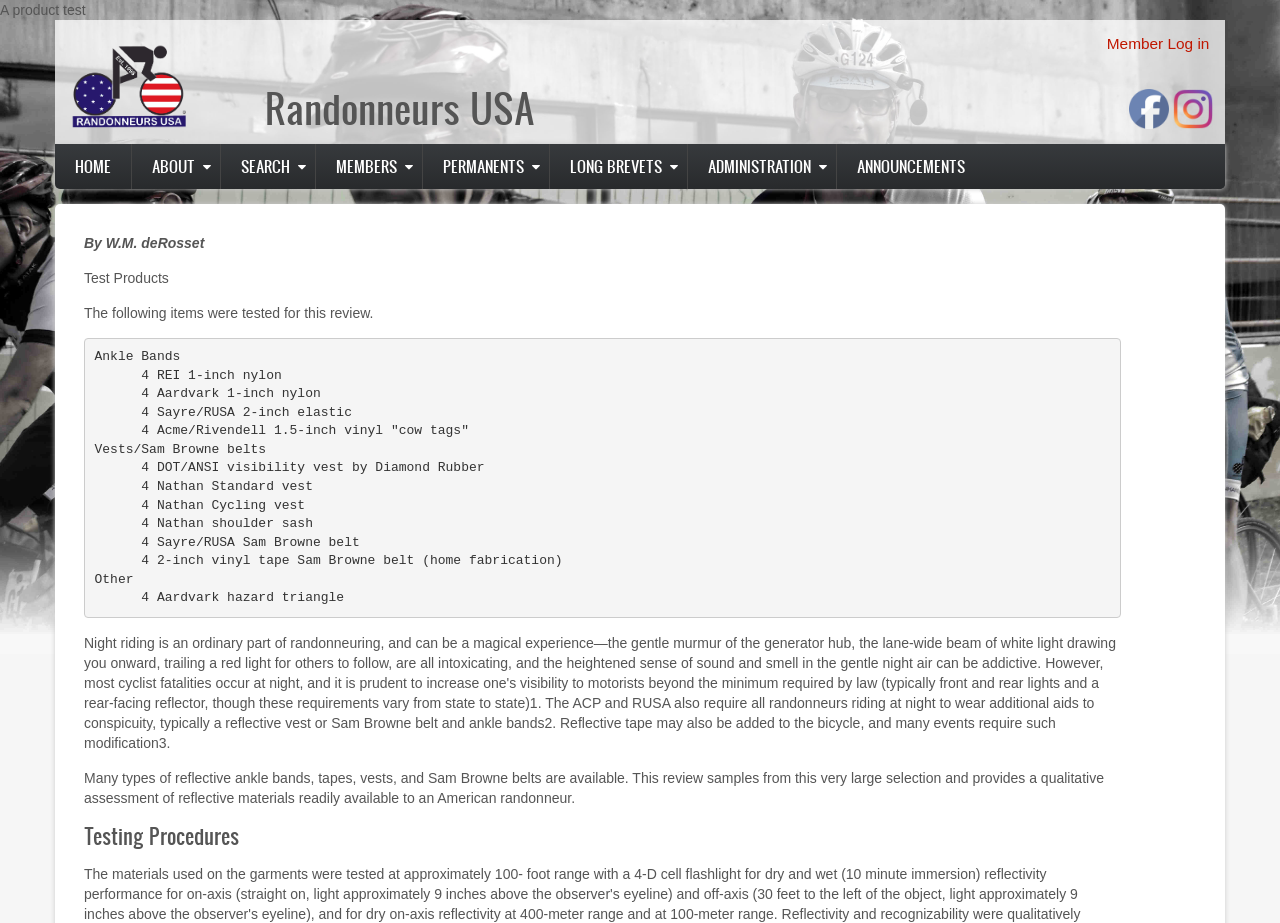Identify the bounding box coordinates of the area that should be clicked in order to complete the given instruction: "Click the 'Facebook icon'". The bounding box coordinates should be four float numbers between 0 and 1, i.e., [left, top, right, bottom].

[0.882, 0.107, 0.916, 0.125]